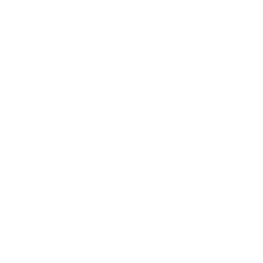Give a detailed account of what is happening in the image.

The image features a simple arrow icon, often used in web design to indicate navigation or a call to action. This arrow suggests movement or direction, making it a useful element for guiding users through content. It can symbolize progression, such as moving forward to a new section of a webpage or indicating that more content is available. With its clean and straightforward design, the arrow effectively serves its purpose within the context of user interface navigation.